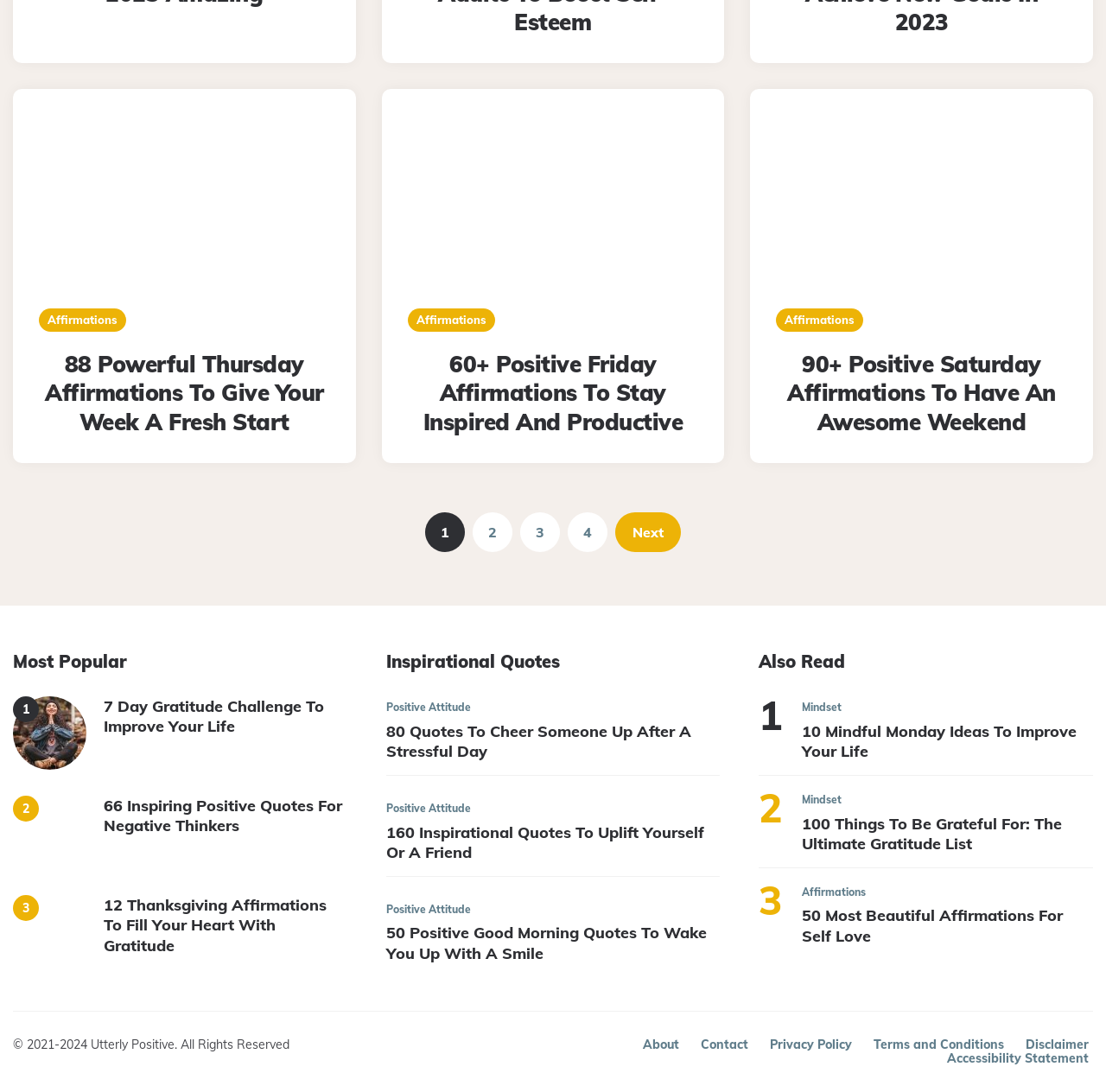Please locate the bounding box coordinates of the element that needs to be clicked to achieve the following instruction: "Read the '7 day gratitude challenge' article". The coordinates should be four float numbers between 0 and 1, i.e., [left, top, right, bottom].

[0.012, 0.638, 0.078, 0.705]